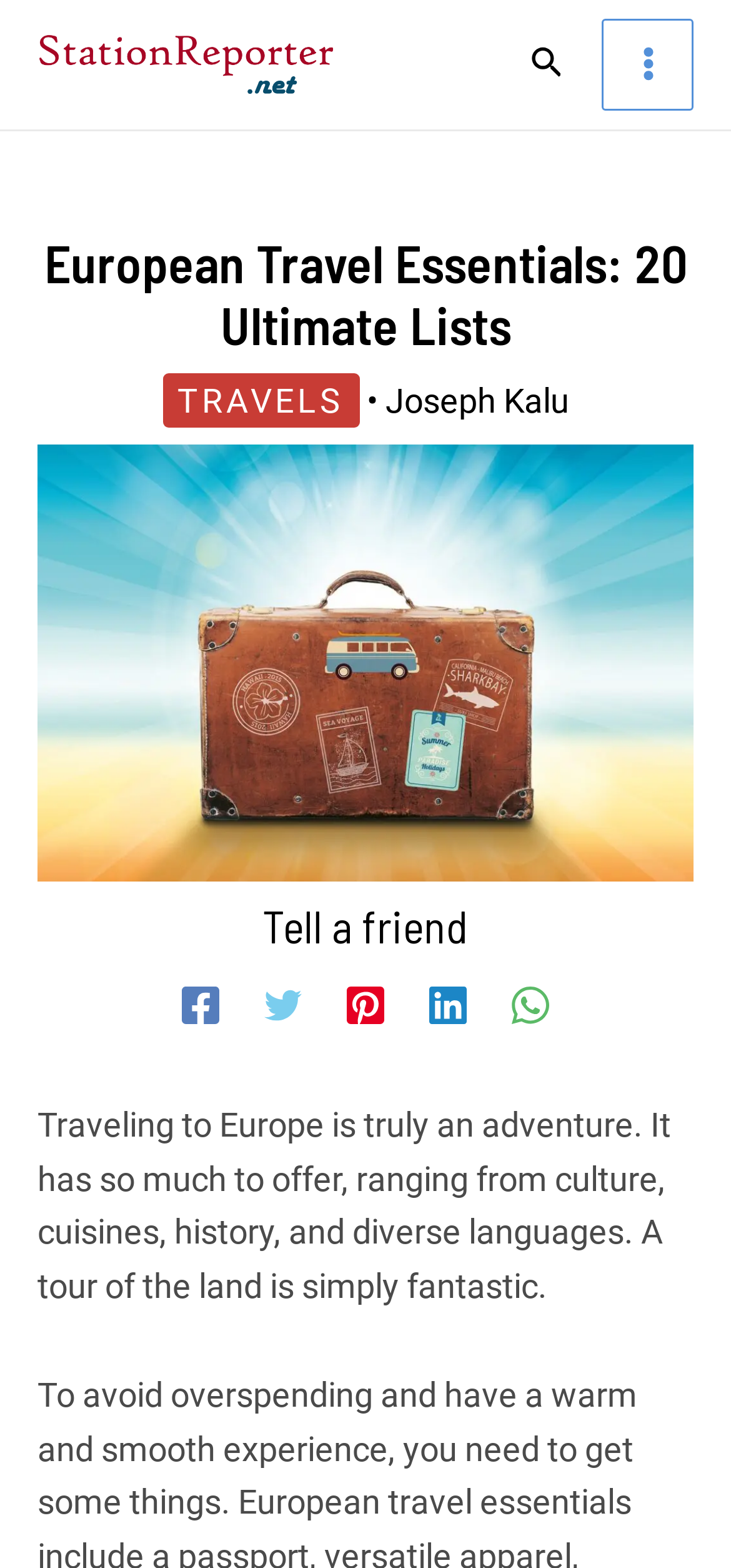Identify the bounding box coordinates for the region of the element that should be clicked to carry out the instruction: "Click the search icon". The bounding box coordinates should be four float numbers between 0 and 1, i.e., [left, top, right, bottom].

[0.725, 0.031, 0.772, 0.056]